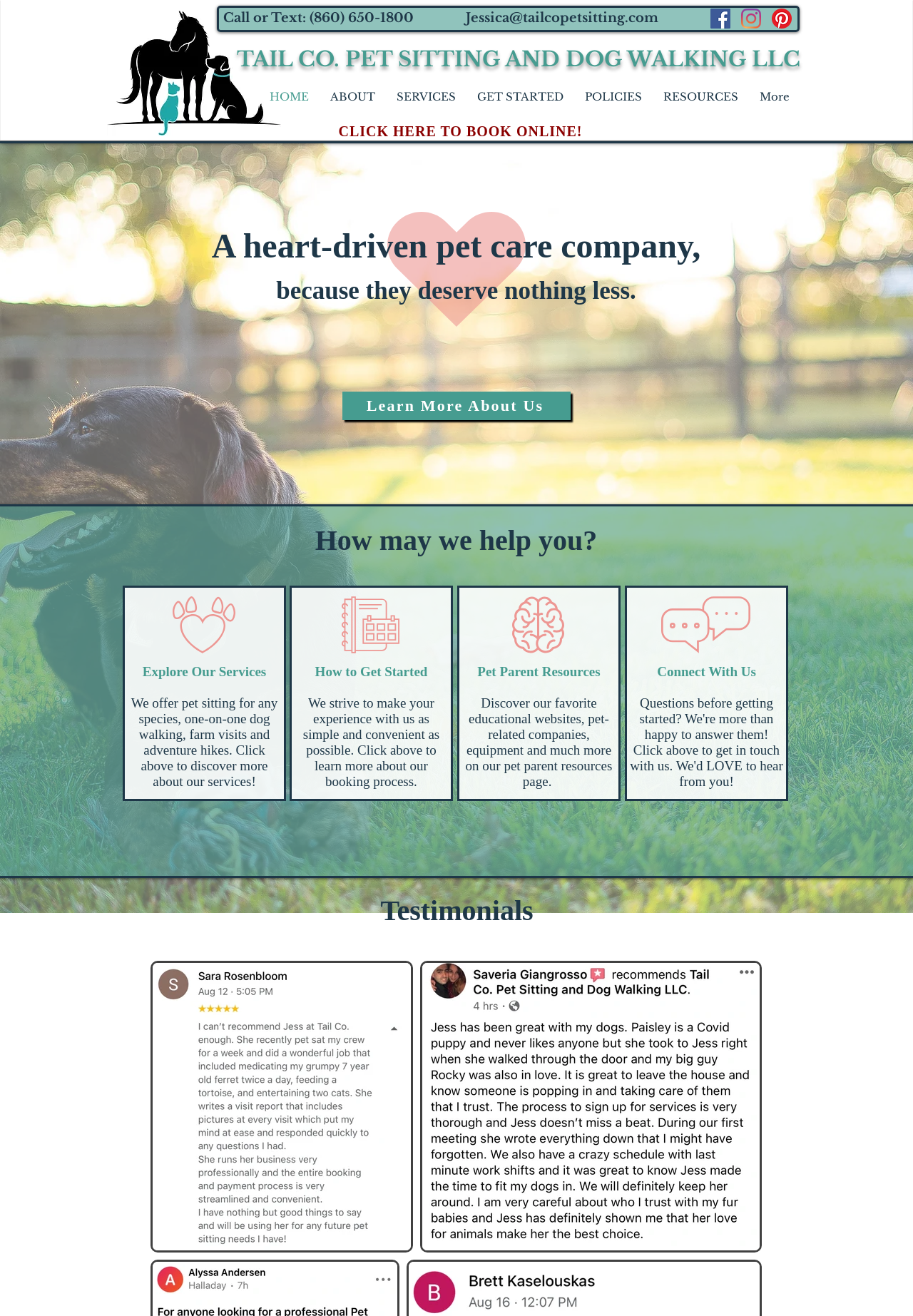What services are offered by the company?
Please use the image to deliver a detailed and complete answer.

I found the services by looking at the static text element in the middle of the webpage, which displays the text 'We offer pet sitting for any species, one-on-one dog walking, farm visits and adventure hikes'.